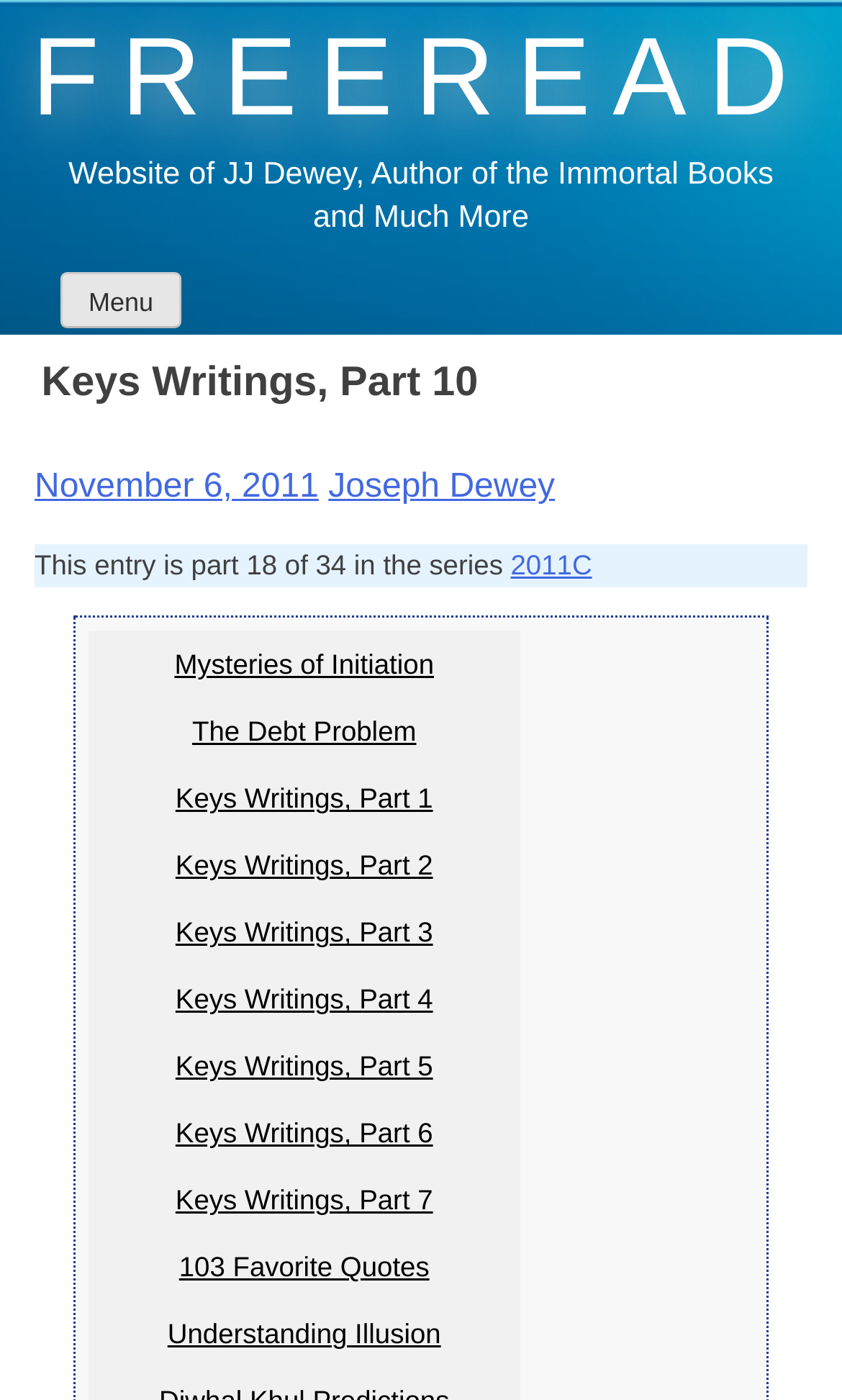What is the title of the current entry?
Using the image, answer in one word or phrase.

Keys Writings, Part 10